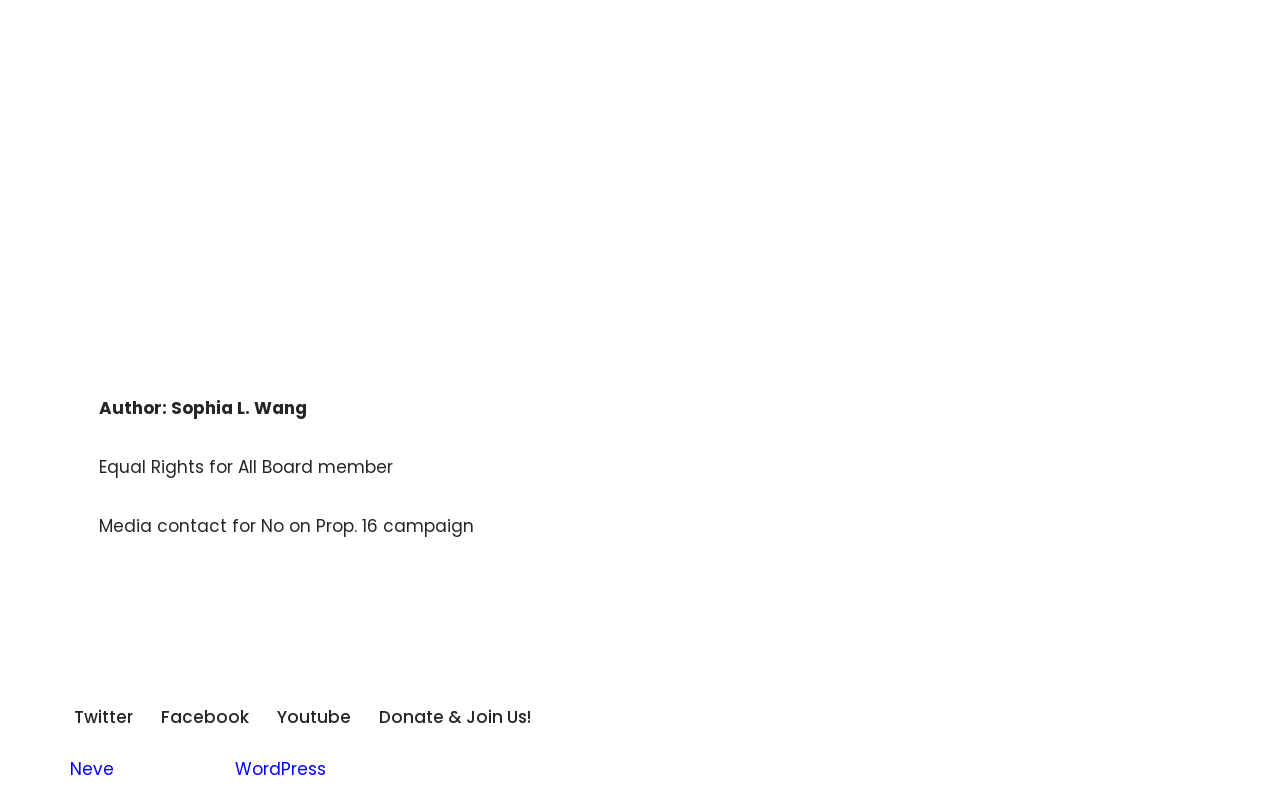Please determine the bounding box of the UI element that matches this description: Neve. The coordinates should be given as (top-left x, top-left y, bottom-right x, bottom-right y), with all values between 0 and 1.

[0.055, 0.952, 0.089, 0.983]